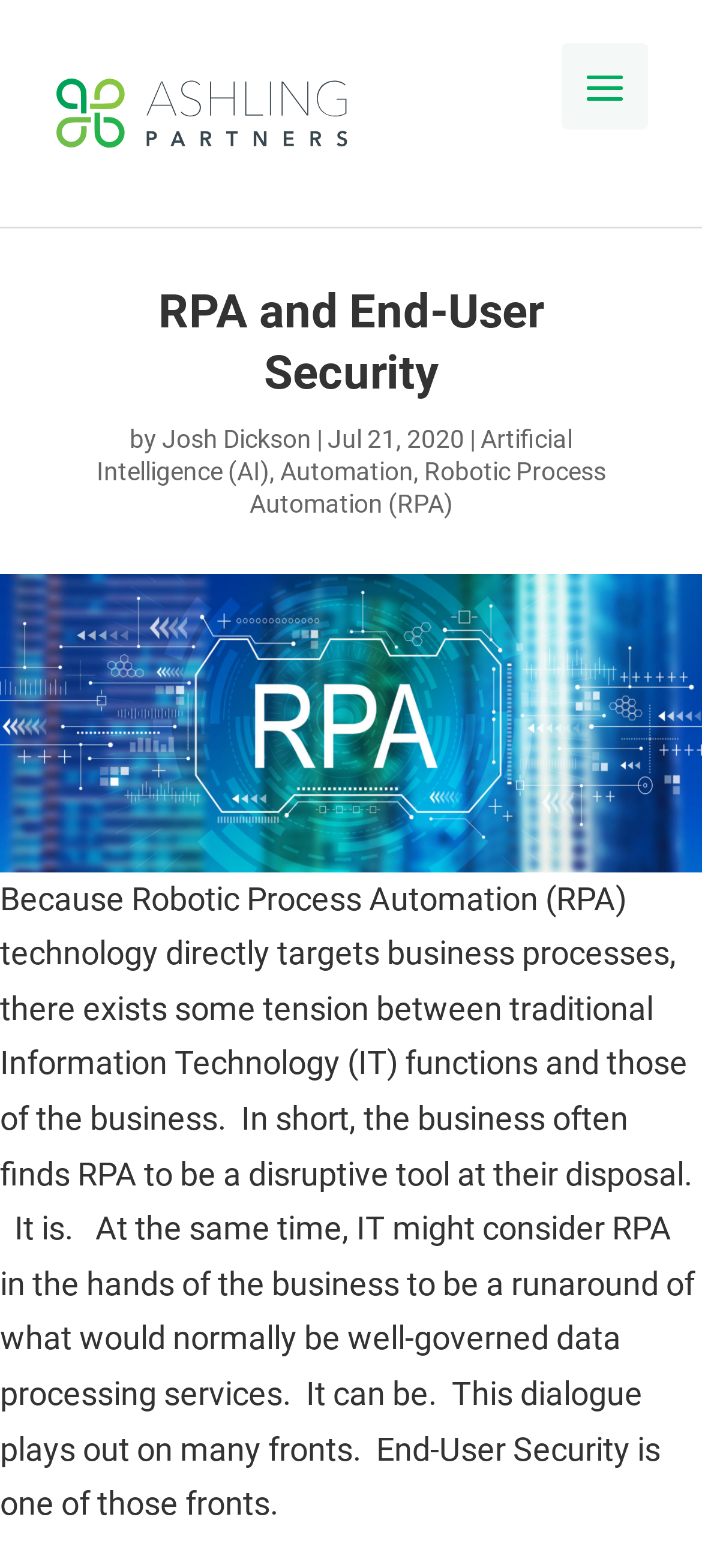What is the main topic of this article?
Answer the question with a single word or phrase, referring to the image.

RPA and End-User Security